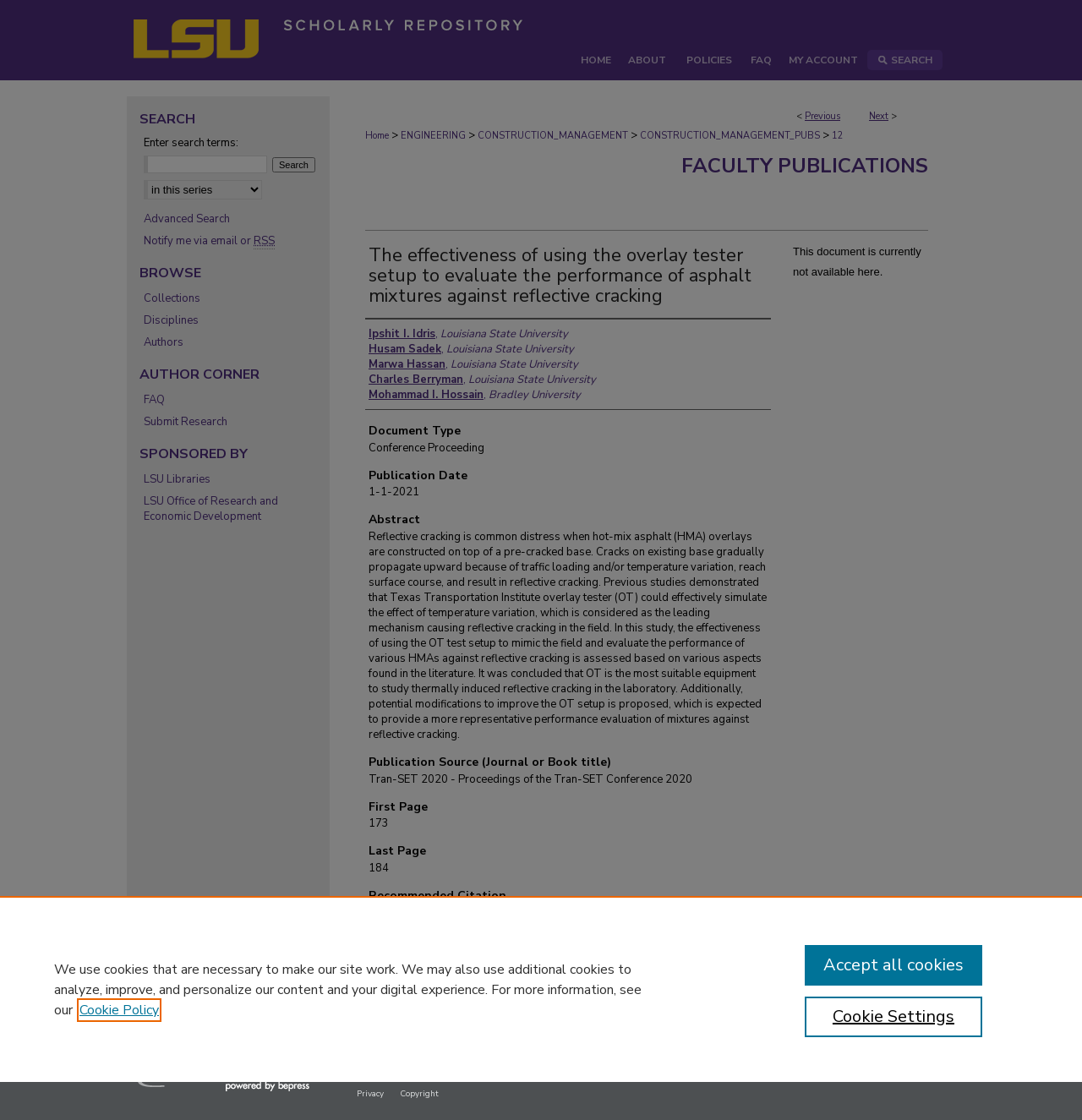Using the information from the screenshot, answer the following question thoroughly:
What is the document type of this publication?

I found the document type by looking at the section labeled 'Document Type', which states that the document is a Conference Proceeding.